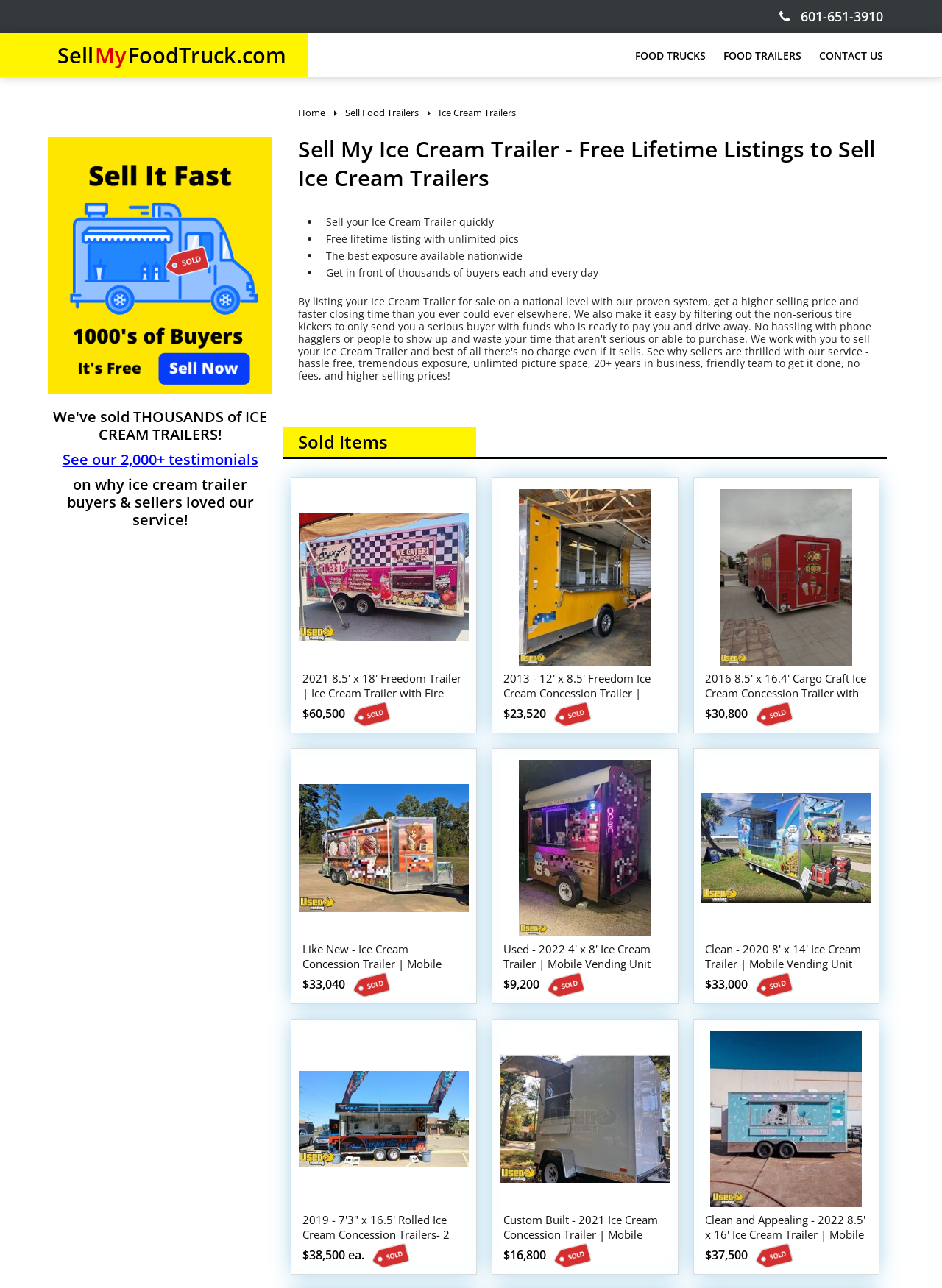How many sold items are displayed on the webpage?
Based on the content of the image, thoroughly explain and answer the question.

By examining the webpage content, I counted 8 sold items displayed, each with a 'Sold Item' image and a price tag.